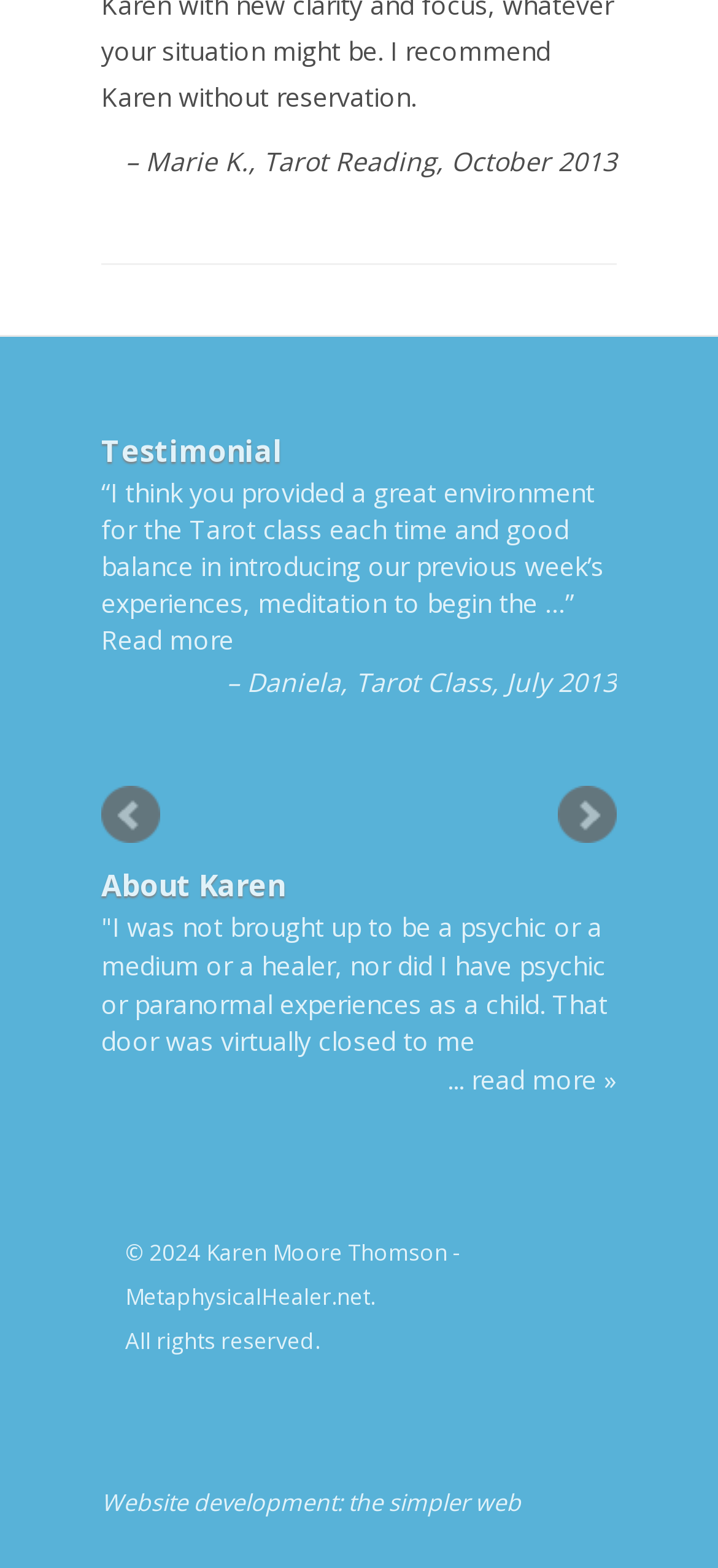Identify the bounding box for the given UI element using the description provided. Coordinates should be in the format (top-left x, top-left y, bottom-right x, bottom-right y) and must be between 0 and 1. Here is the description: Next

[0.777, 0.501, 0.859, 0.539]